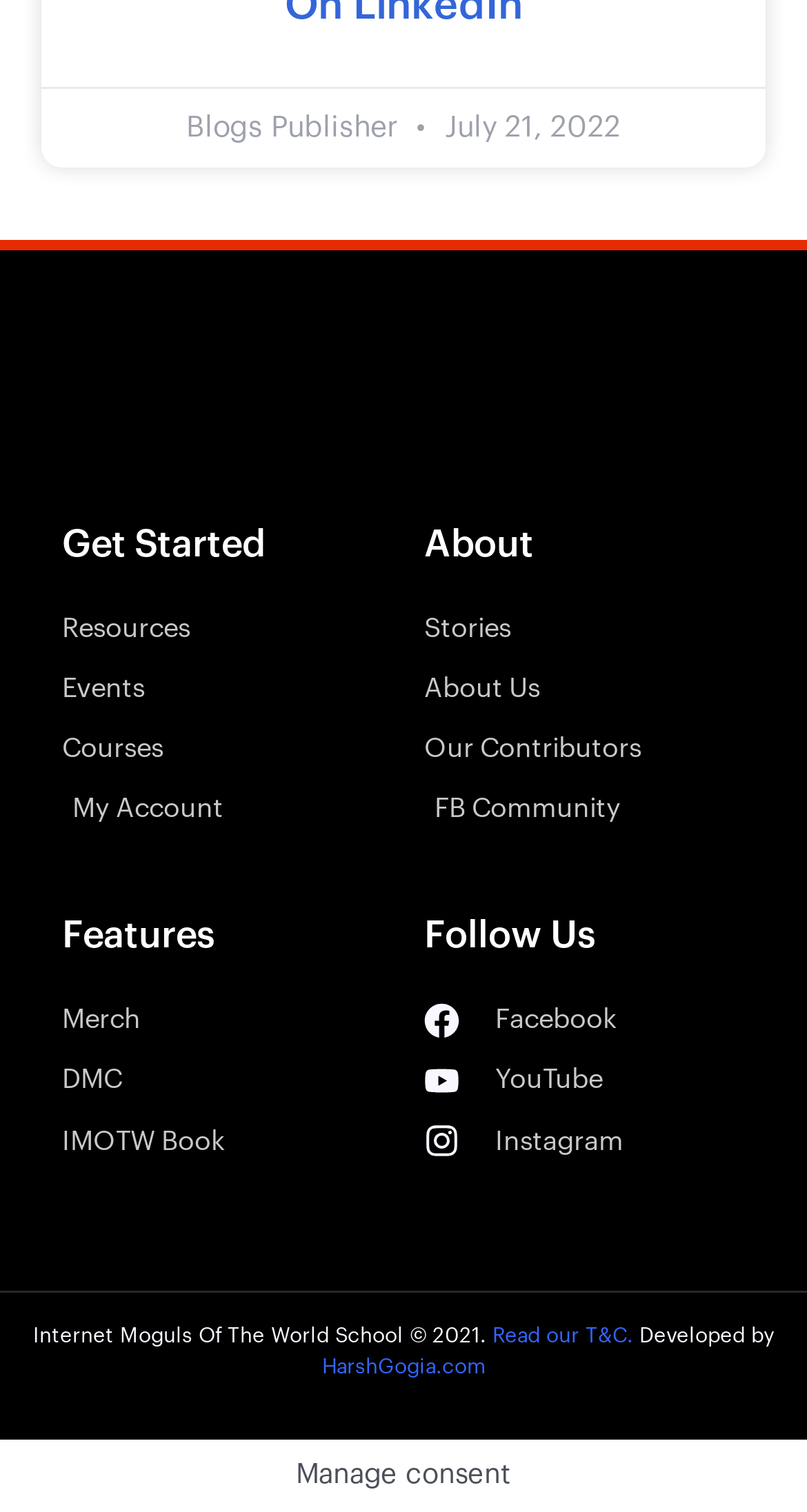Please determine the bounding box coordinates, formatted as (top-left x, top-left y, bottom-right x, bottom-right y), with all values as floating point numbers between 0 and 1. Identify the bounding box of the region described as: Events

[0.077, 0.439, 0.474, 0.472]